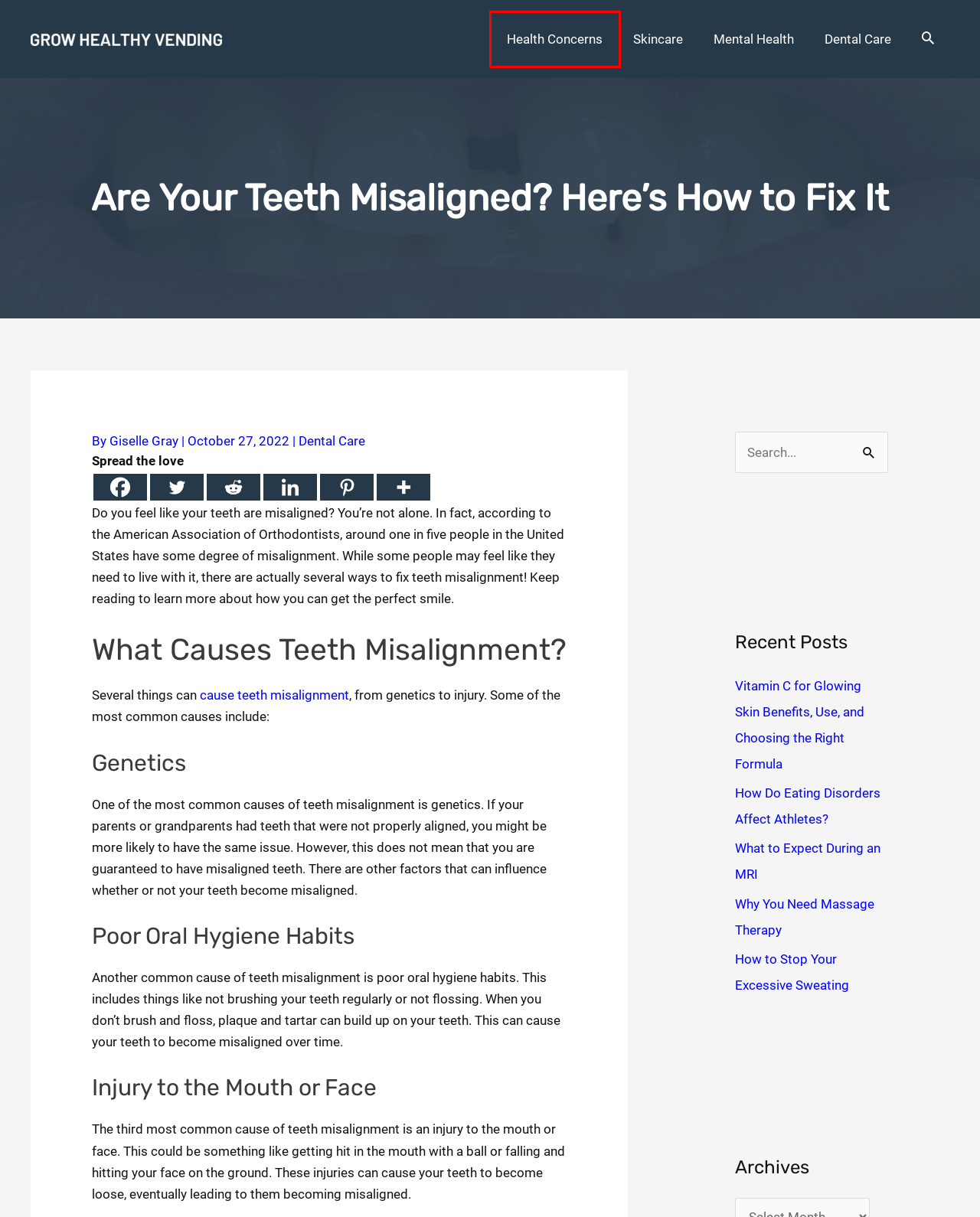Observe the webpage screenshot and focus on the red bounding box surrounding a UI element. Choose the most appropriate webpage description that corresponds to the new webpage after clicking the element in the bounding box. Here are the candidates:
A. Why You Need Massage Therapy - Grow Health Vending
B. Health Concerns Archives - Grow Health Vending
C. Mental Health Archives - Grow Health Vending
D. Overview: Misaligned teeth and jaws - InformedHealth.org - NCBI Bookshelf
E. Dental Care Archives - Grow Health Vending
F. How to Stop Your Excessive Sweating - Grow Health Vending
G. How Do Eating Disorders Affect Athletes? - Grow Health Vending
H. Vitamin C for Glowing Skin Benefits, Use, and Choosing the Right Formula - Grow Health Vending

B